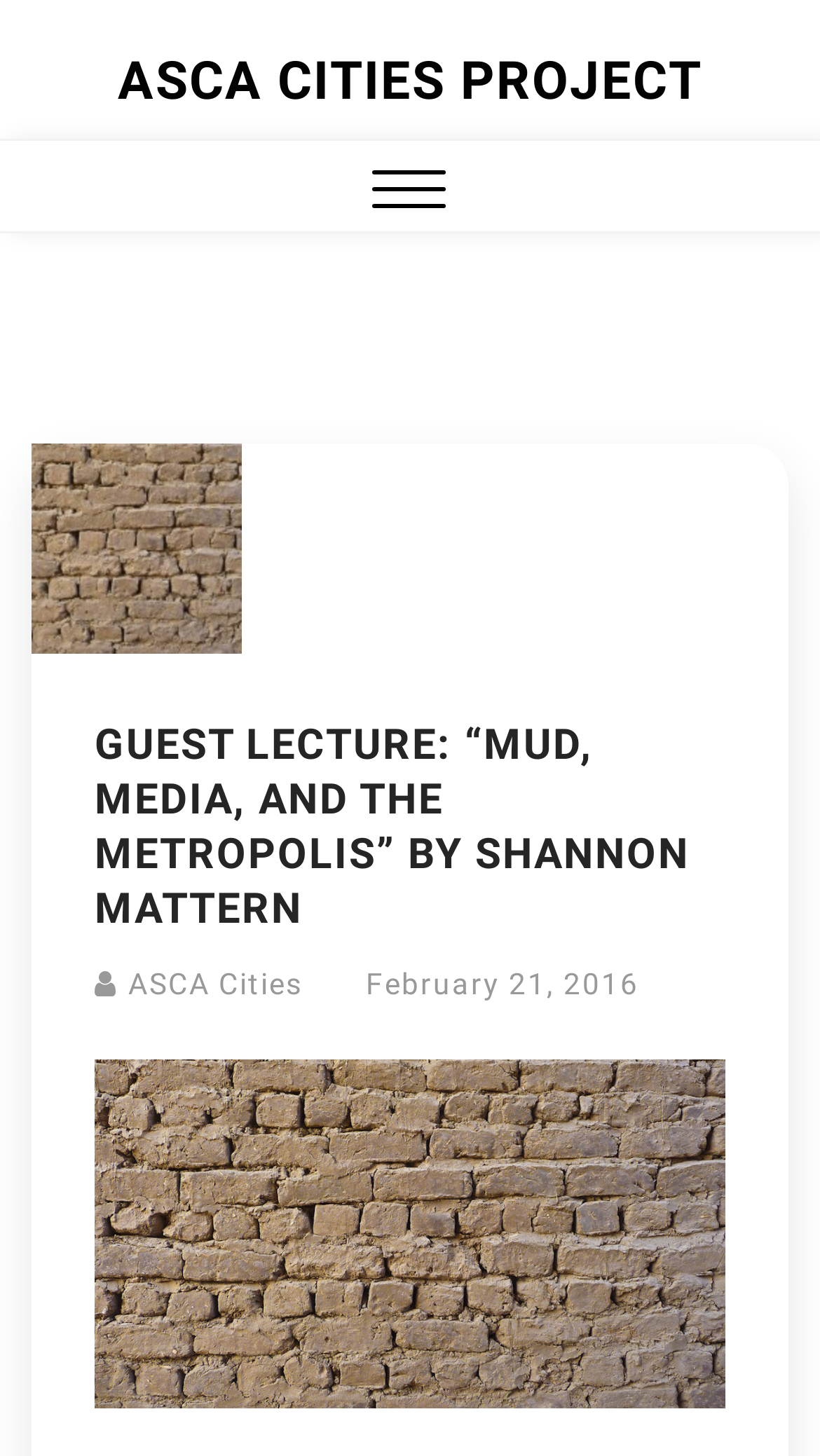Mark the bounding box of the element that matches the following description: "February 21, 2016June 26, 2017".

[0.446, 0.664, 0.779, 0.687]